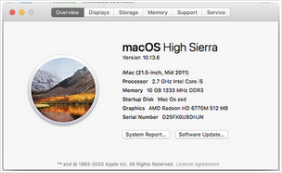Answer succinctly with a single word or phrase:
How much VRAM does the AMD Radeon HD 6770M graphics card have?

512 MB